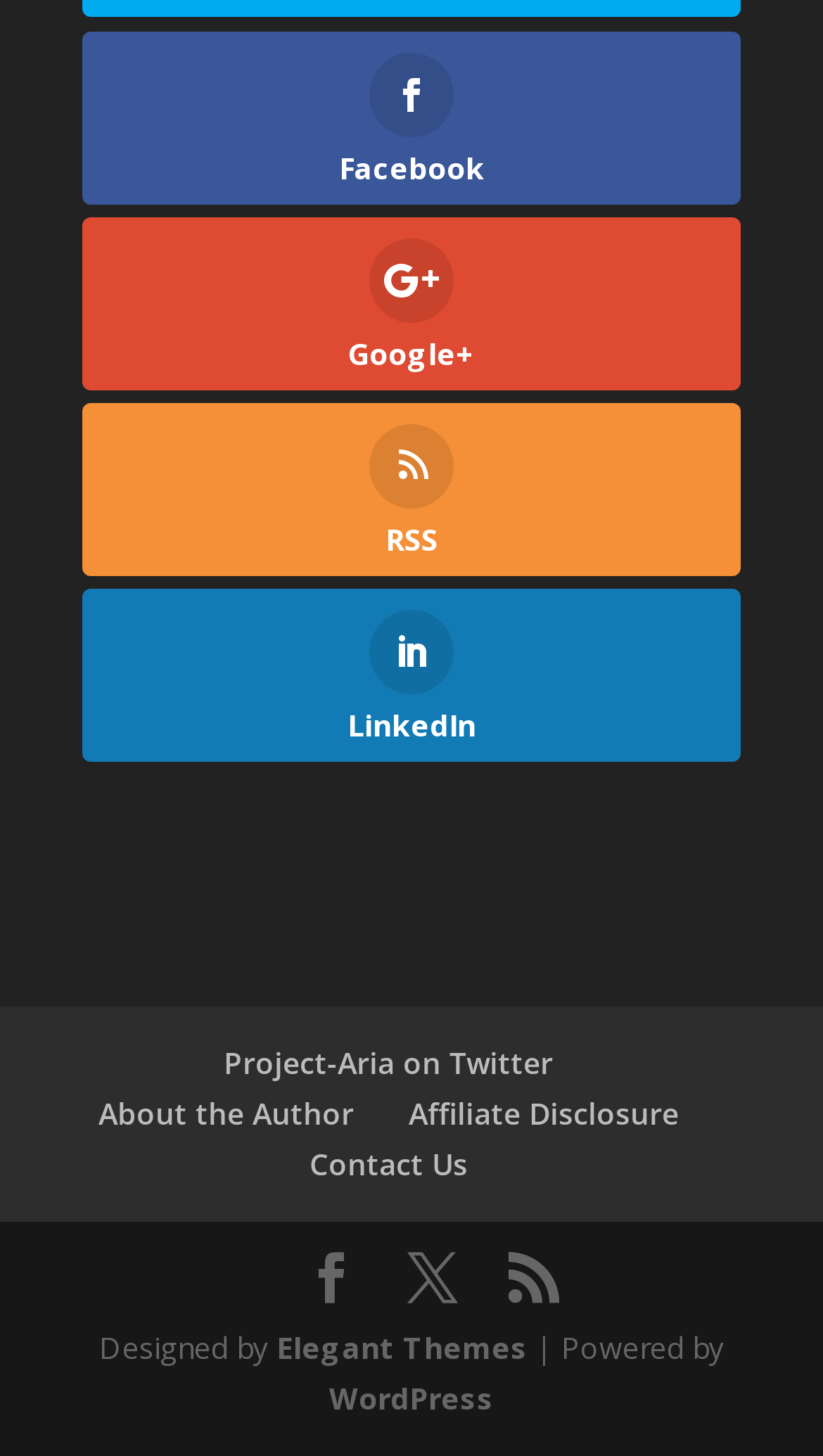Identify the bounding box coordinates of the area that should be clicked in order to complete the given instruction: "Follow Project-Aria on Twitter". The bounding box coordinates should be four float numbers between 0 and 1, i.e., [left, top, right, bottom].

[0.272, 0.716, 0.672, 0.744]